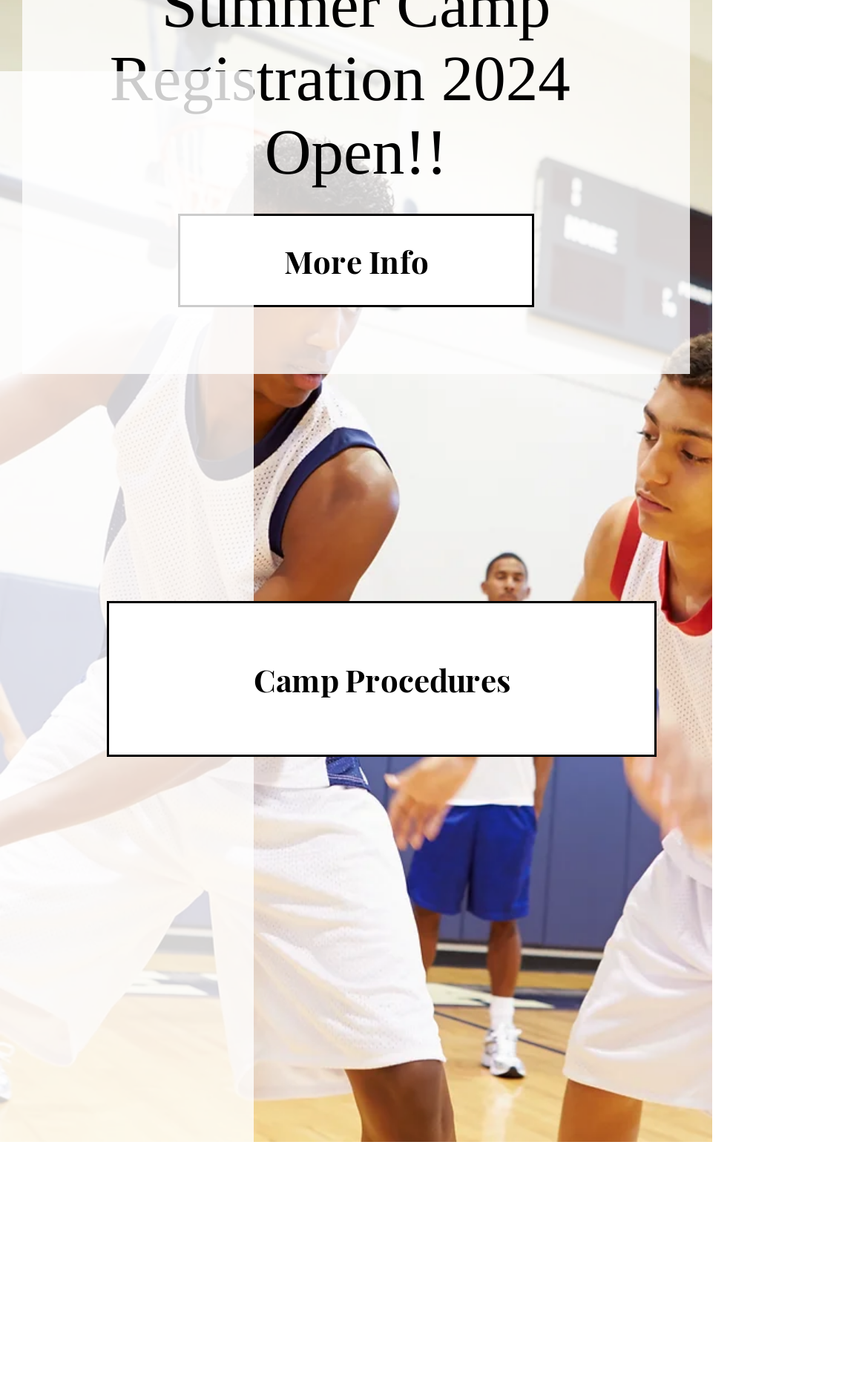Using the element description Register, predict the bounding box coordinates for the UI element. Provide the coordinates in (top-left x, top-left y, bottom-right x, bottom-right y) format with values ranging from 0 to 1.

[0.172, 0.579, 0.705, 0.652]